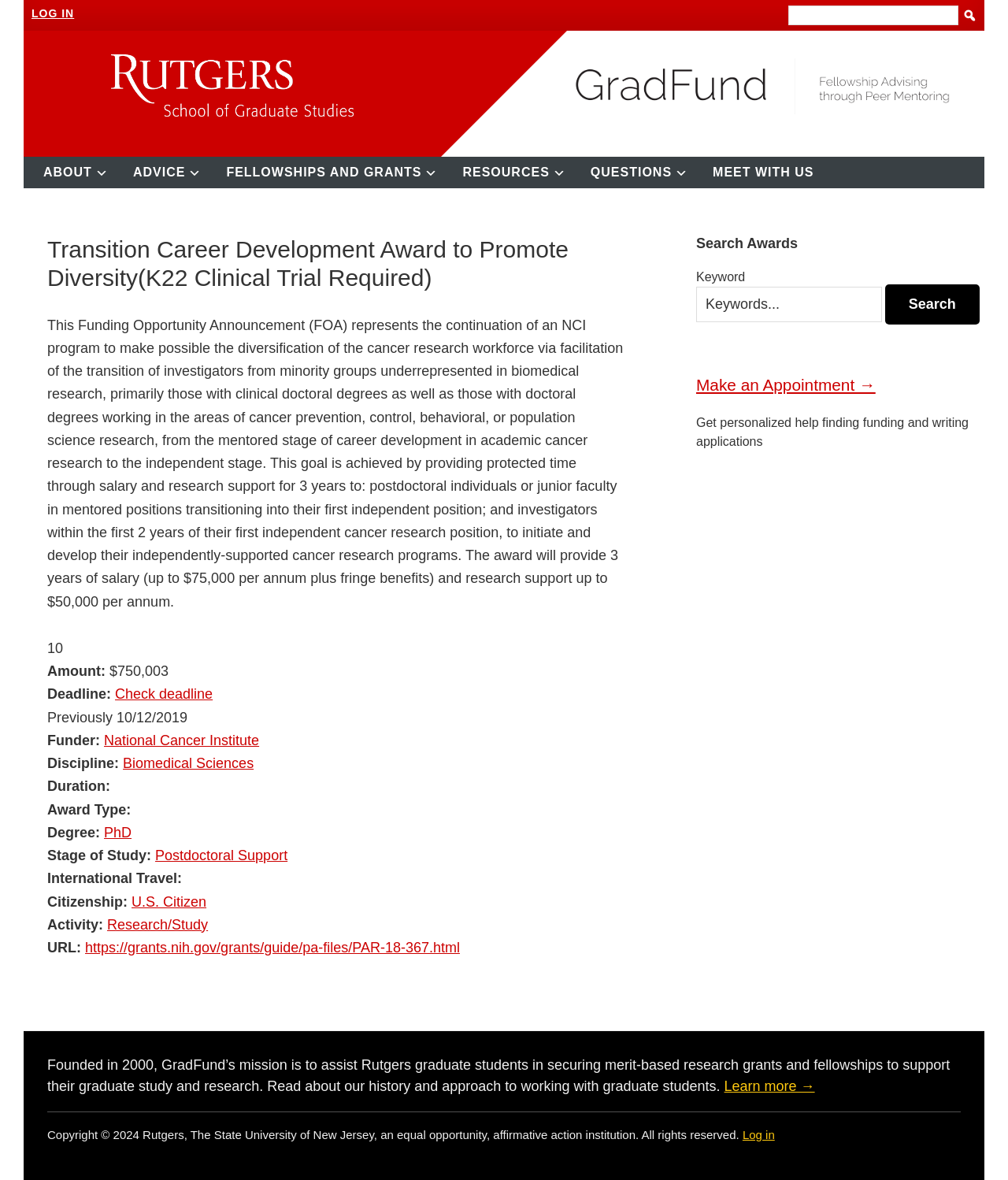Please locate the bounding box coordinates of the element that should be clicked to achieve the given instruction: "Make an appointment".

[0.691, 0.318, 0.869, 0.334]